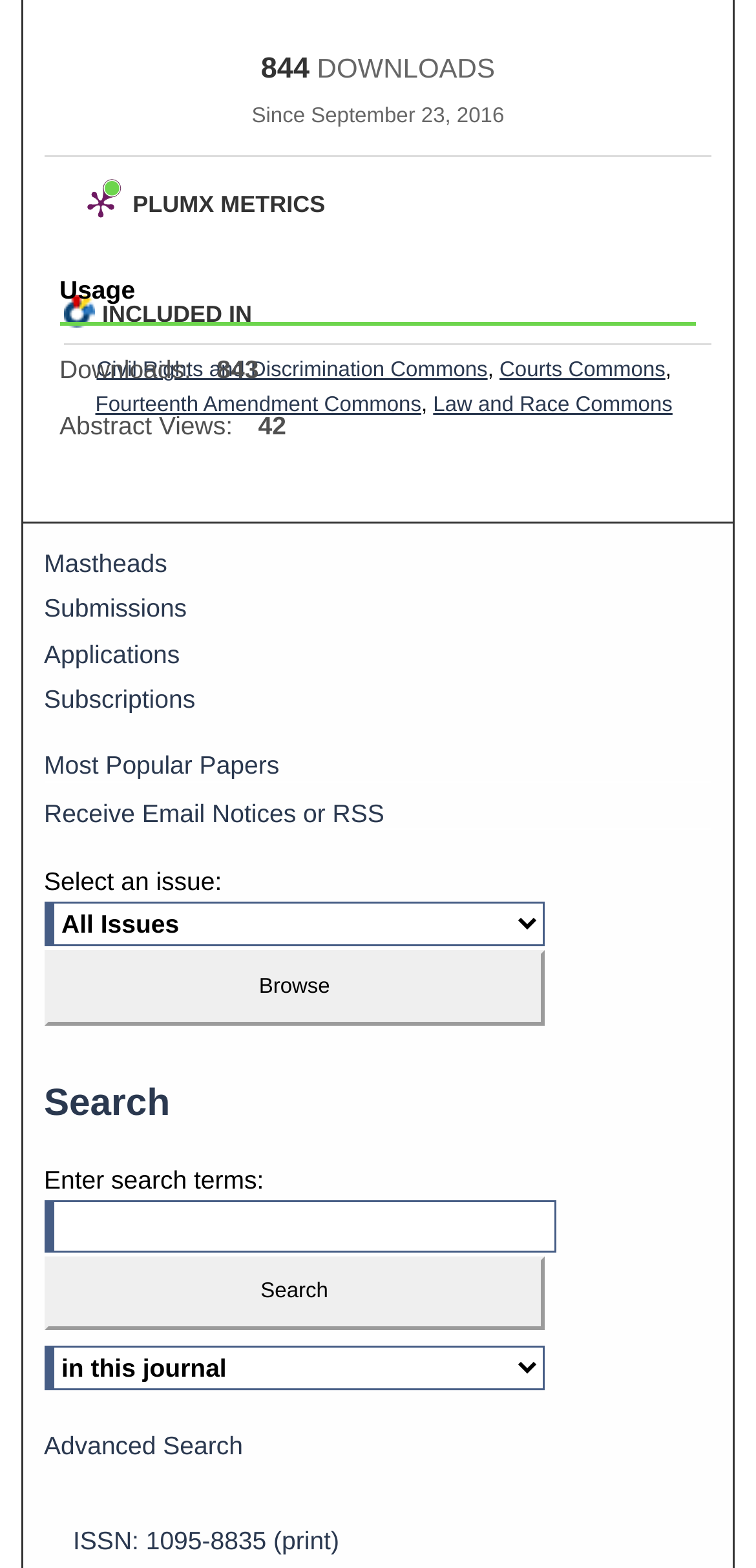Identify the bounding box coordinates of the HTML element based on this description: "see details".

[0.058, 0.294, 0.942, 0.34]